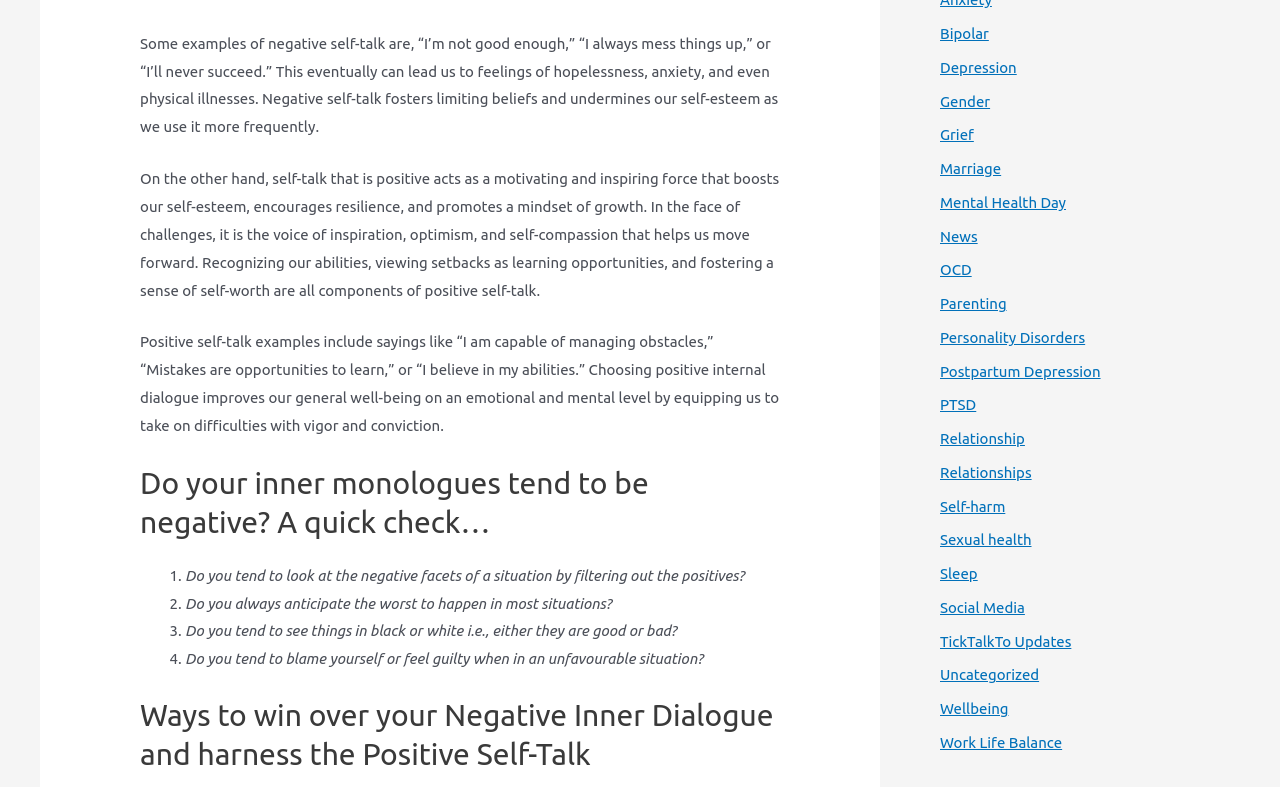Identify the bounding box for the described UI element: "Social Media".

[0.734, 0.761, 0.801, 0.782]